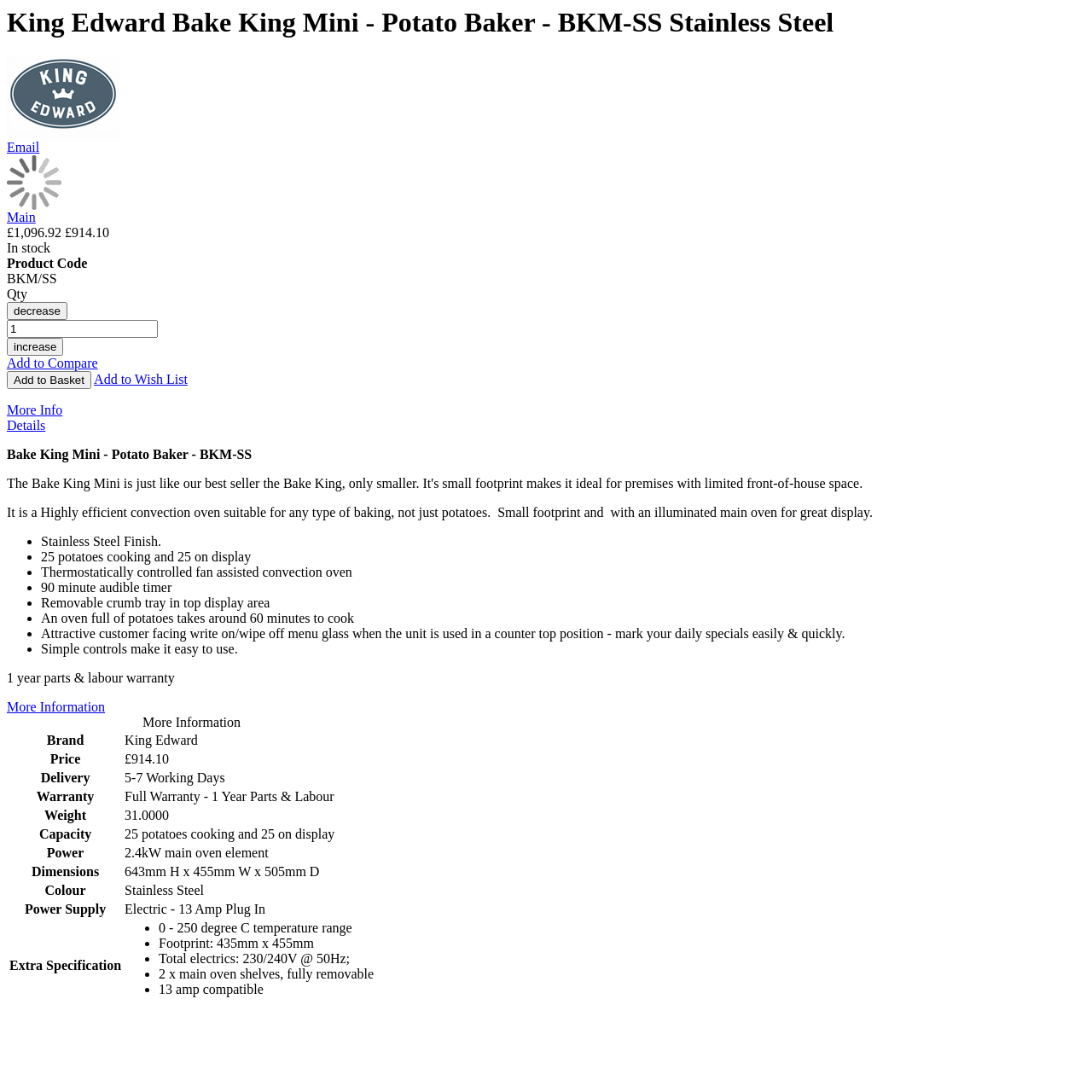Locate the bounding box coordinates of the element that needs to be clicked to carry out the instruction: "Click the 'More Info' link". The coordinates should be given as four float numbers ranging from 0 to 1, i.e., [left, top, right, bottom].

[0.006, 0.369, 0.057, 0.382]